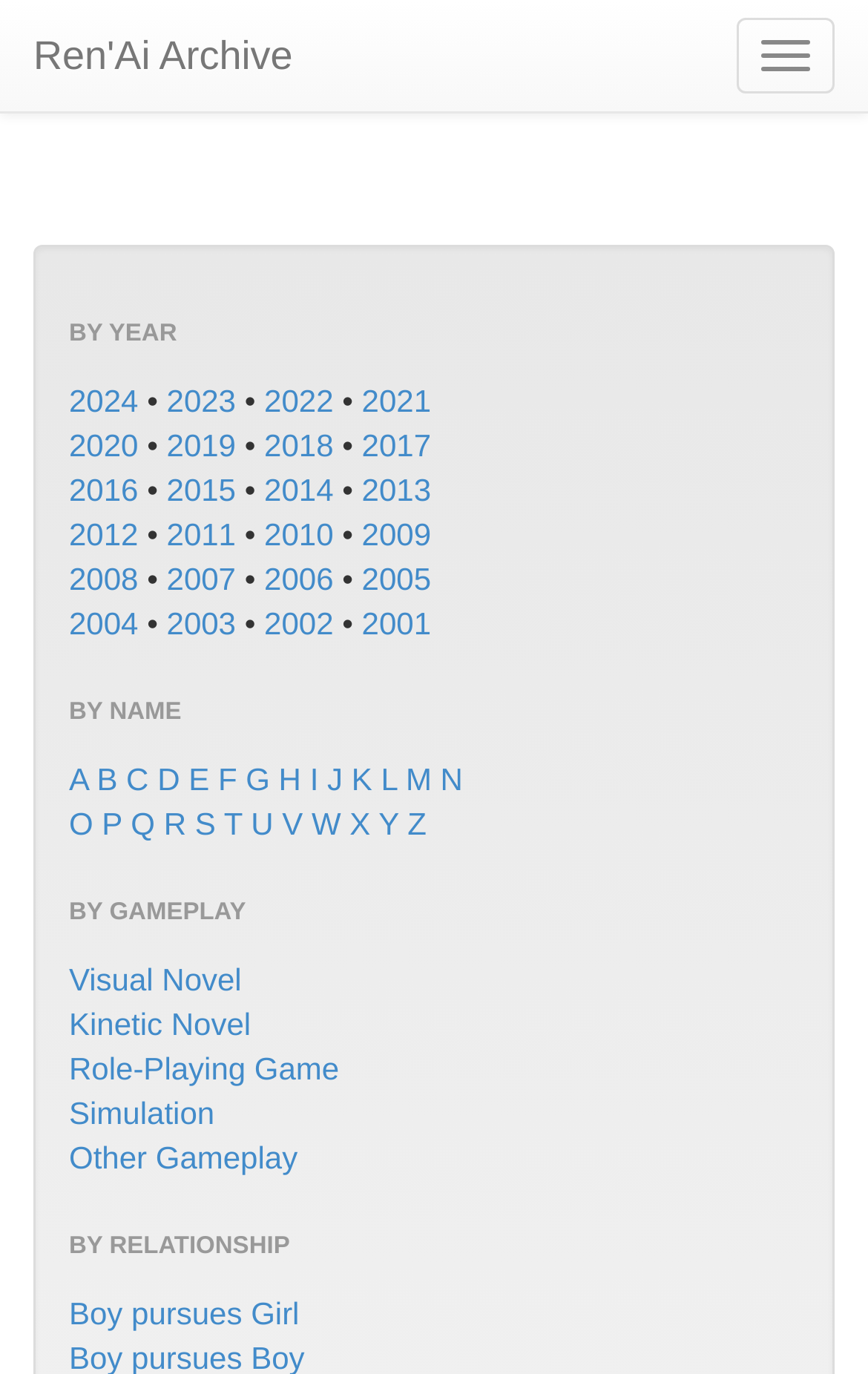What is the first year listed in the archive?
Provide a comprehensive and detailed answer to the question.

The first year listed in the archive is 2024, which is indicated by the link '2024' under the BY YEAR category.